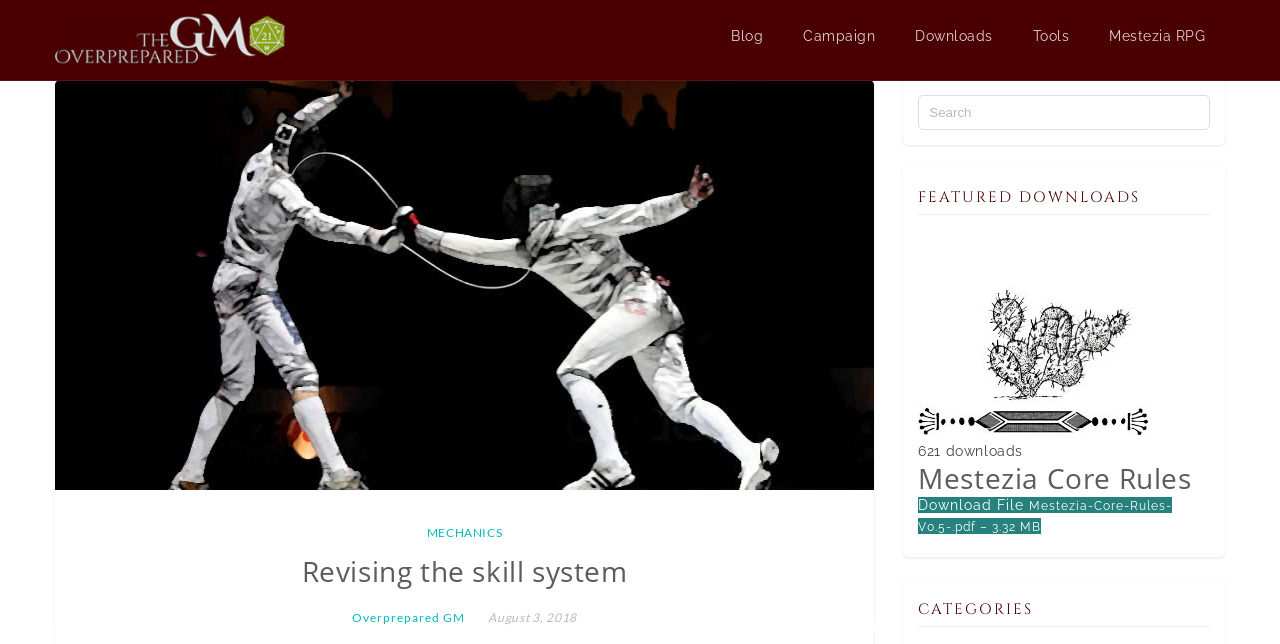Use a single word or phrase to answer this question: 
What is the name of the blog?

The Overprepared GM